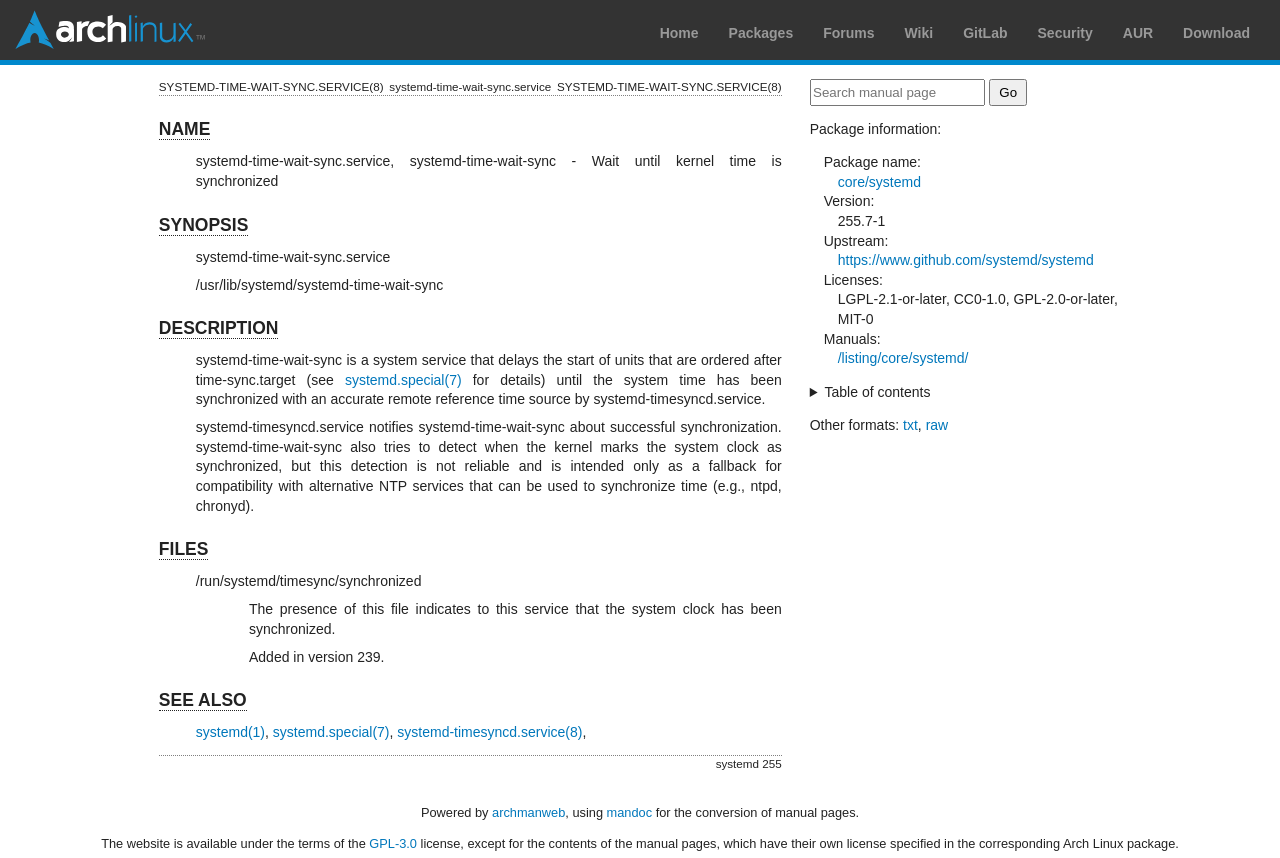What is the package name of systemd?
Using the picture, provide a one-word or short phrase answer.

core/systemd